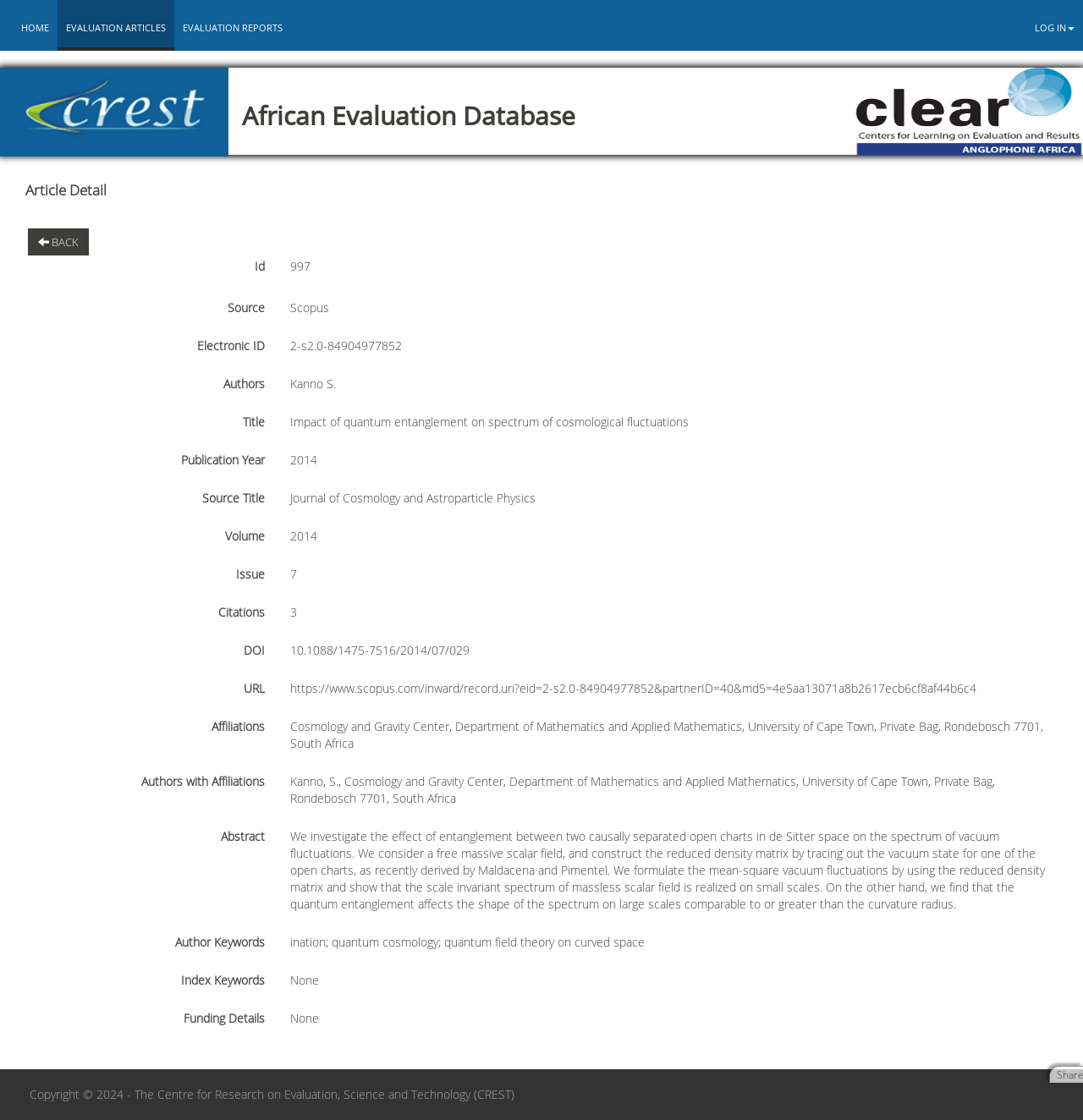What is the affiliation of the author?
Based on the image, please offer an in-depth response to the question.

The affiliation of the author can be found in the 'Affiliations' section, which is located below the 'Abstract' section. The affiliation is Cosmology and Gravity Center, Department of Mathematics and Applied Mathematics, University of Cape Town.